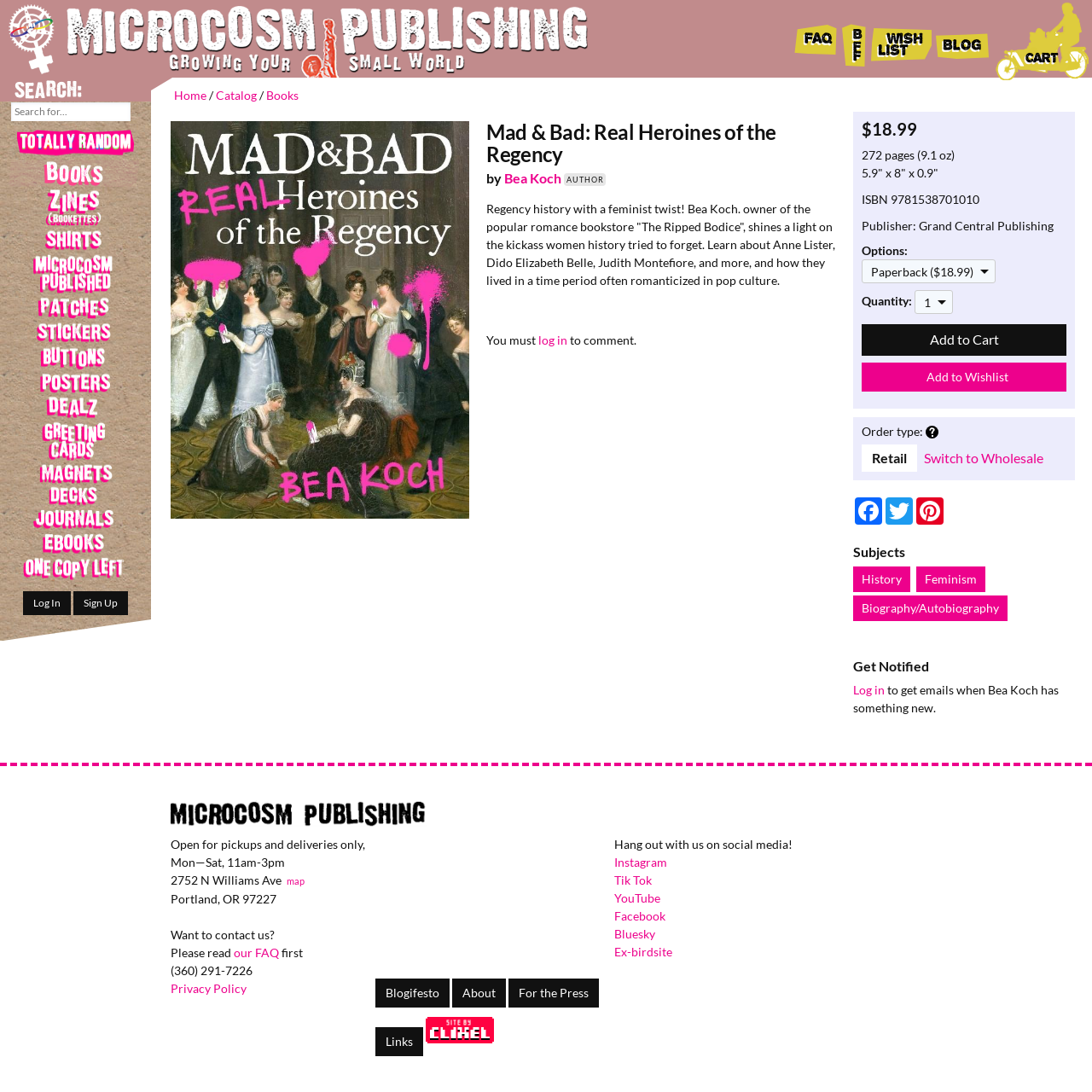Can you find and provide the main heading text of this webpage?

Mad & Bad: Real Heroines of the Regency